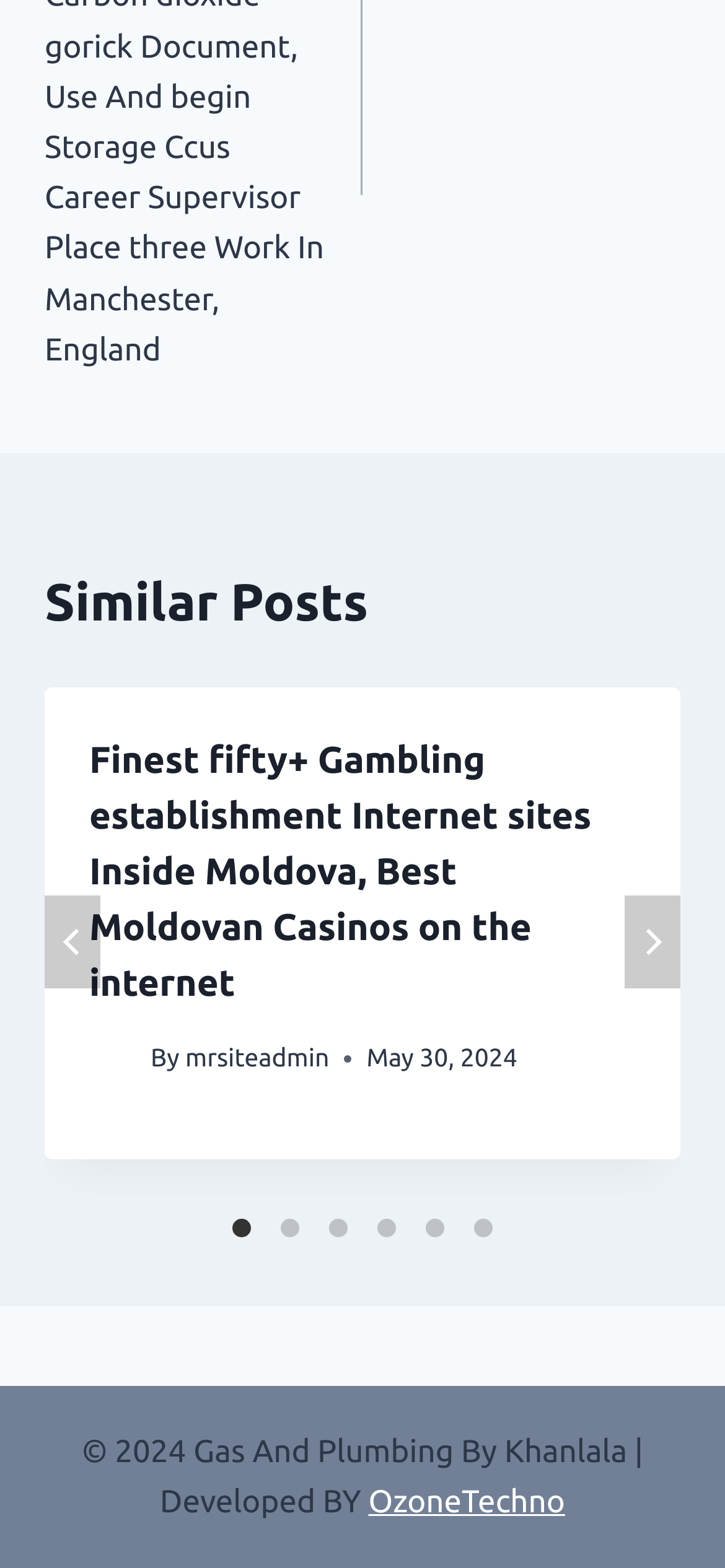Please find the bounding box coordinates for the clickable element needed to perform this instruction: "Go to page 1 of the carousel".

[0.321, 0.777, 0.346, 0.789]